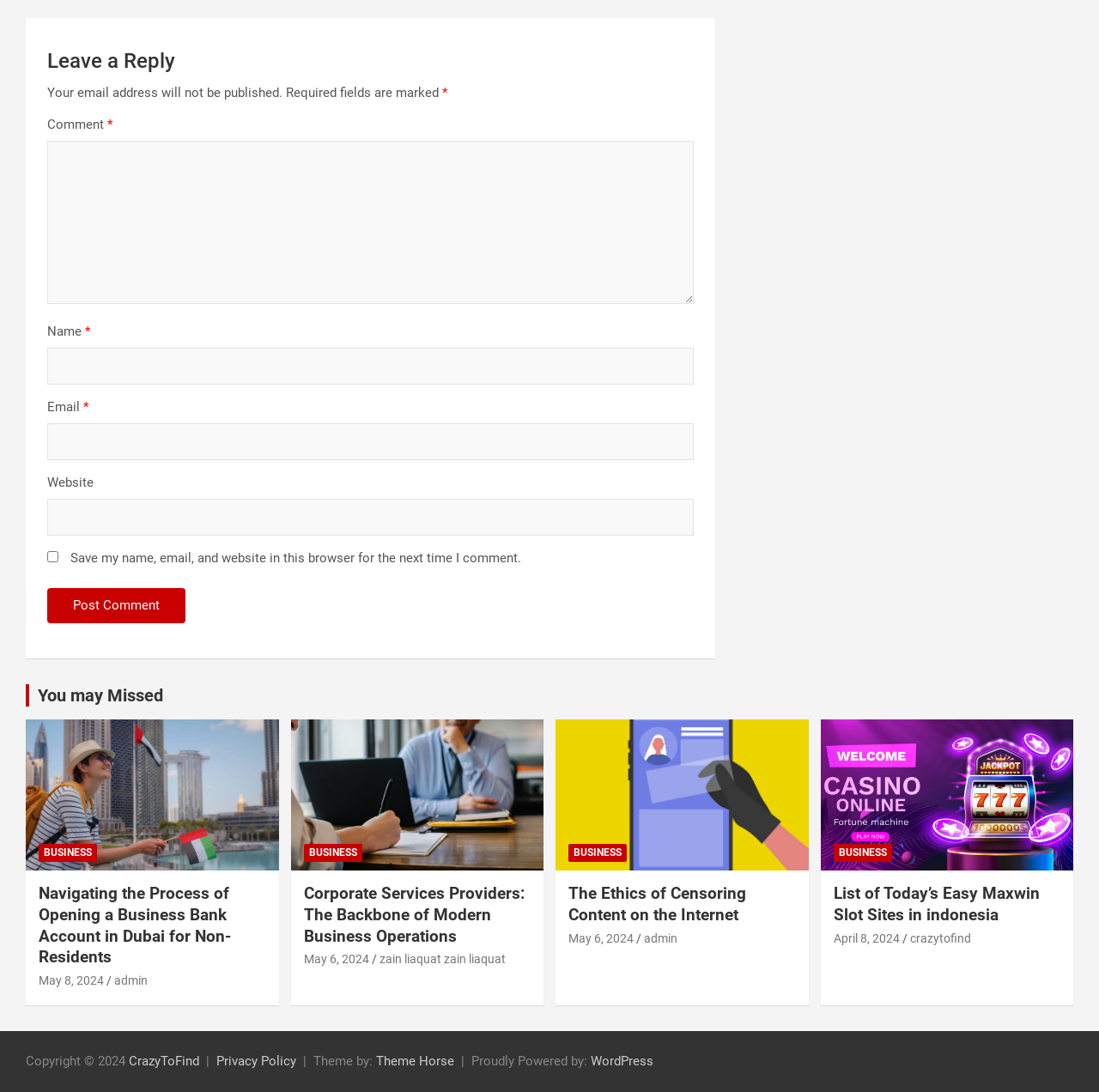Give a one-word or short phrase answer to the question: 
How many articles are listed on this page?

4